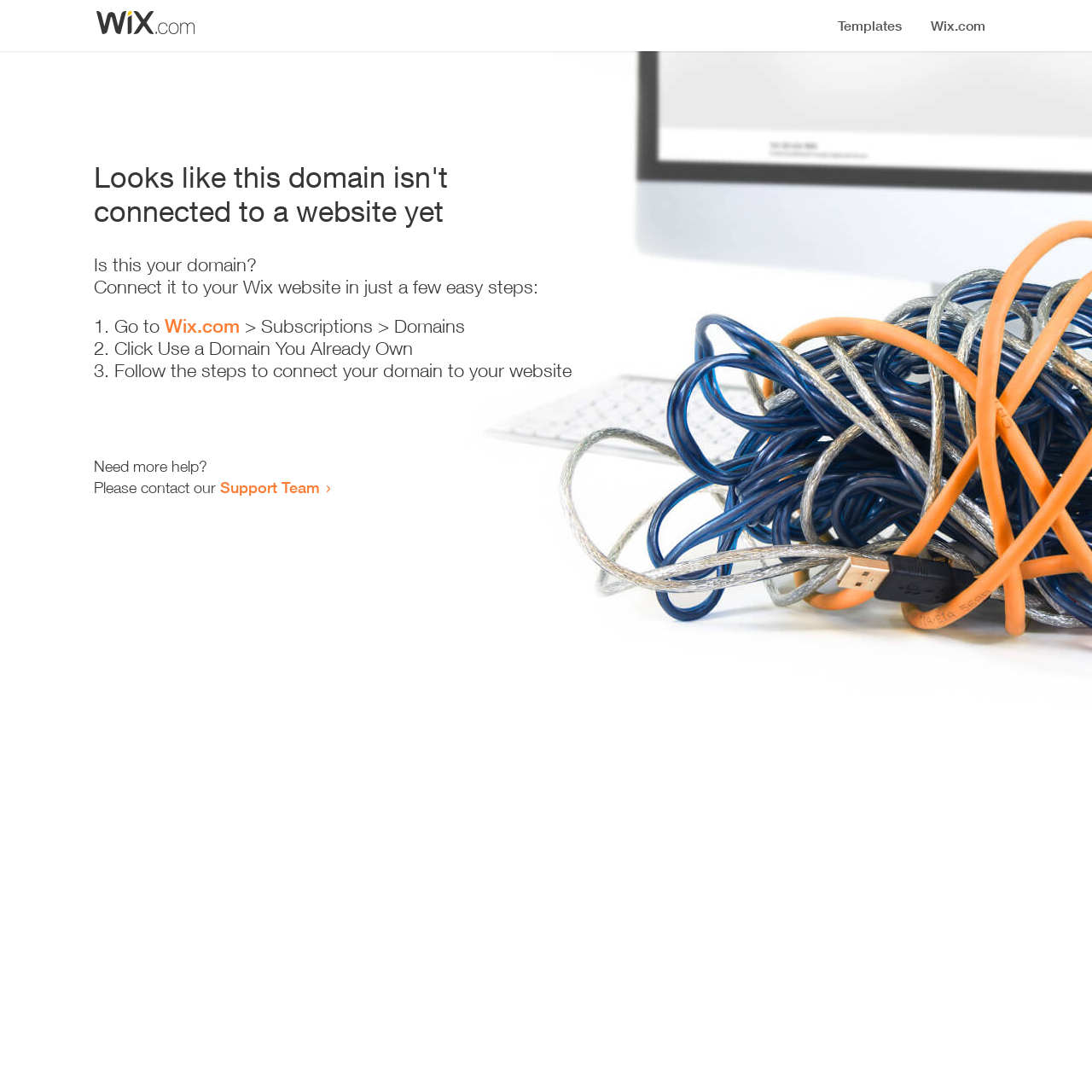What is the current status of the domain?
Utilize the information in the image to give a detailed answer to the question.

The webpage indicates that the domain is not connected to a website yet, as stated in the heading and the instructions provided to connect the domain.